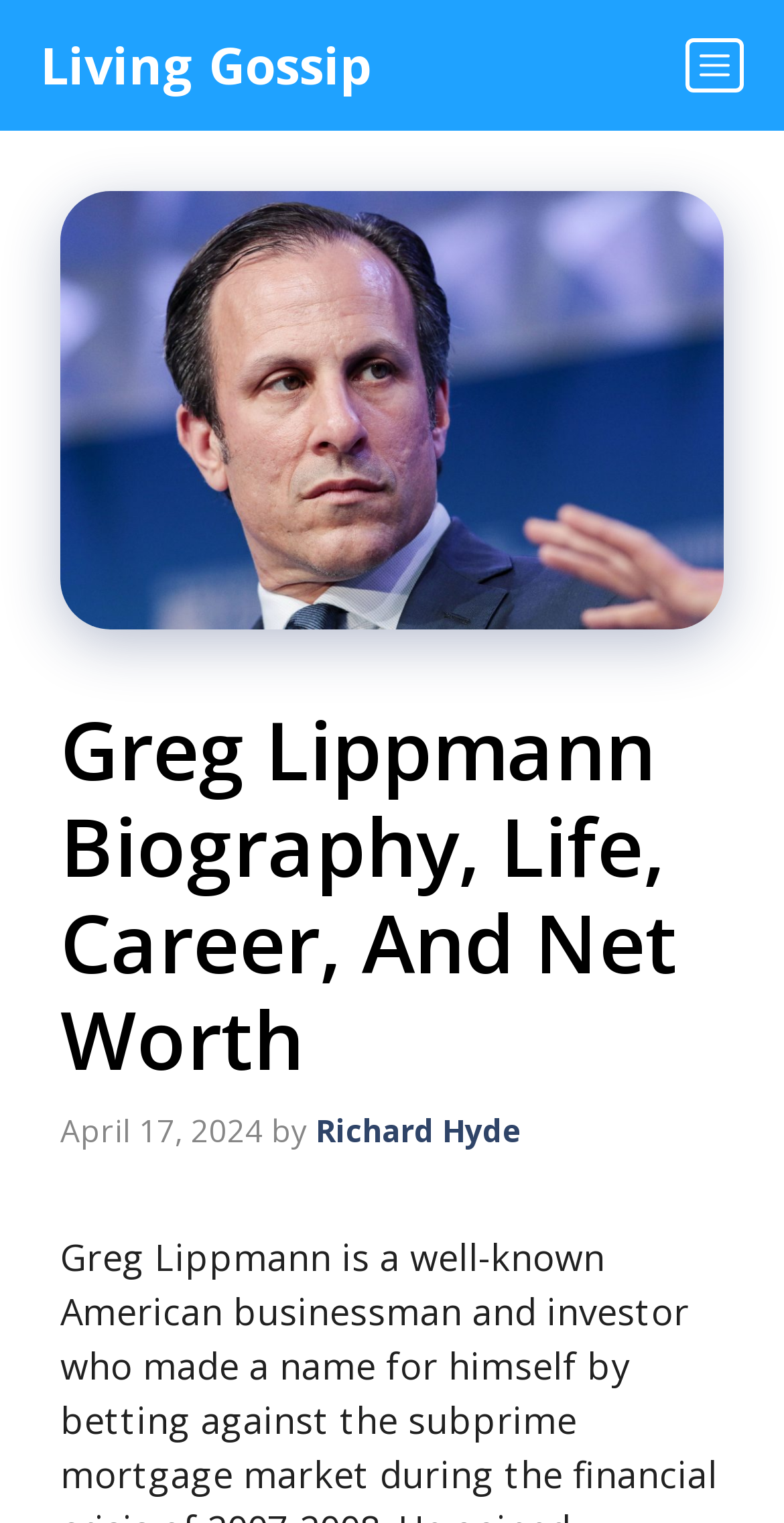Describe all the key features and sections of the webpage thoroughly.

The webpage is about Greg Lippmann, a well-known American businessman and investor. At the top of the page, there is a primary navigation menu that spans the entire width of the page, with a link to "Living Gossip" on the left side and a "Menu" button on the right side. Below the navigation menu, there is a large image of Greg Lippmann, taking up most of the page's width.

Below the image, there is a content section with a heading that reads "Greg Lippmann Biography, Life, Career, And Net Worth". This heading is followed by a timestamp indicating that the content was updated on April 17, 2024, and an author credit to Richard Hyde.